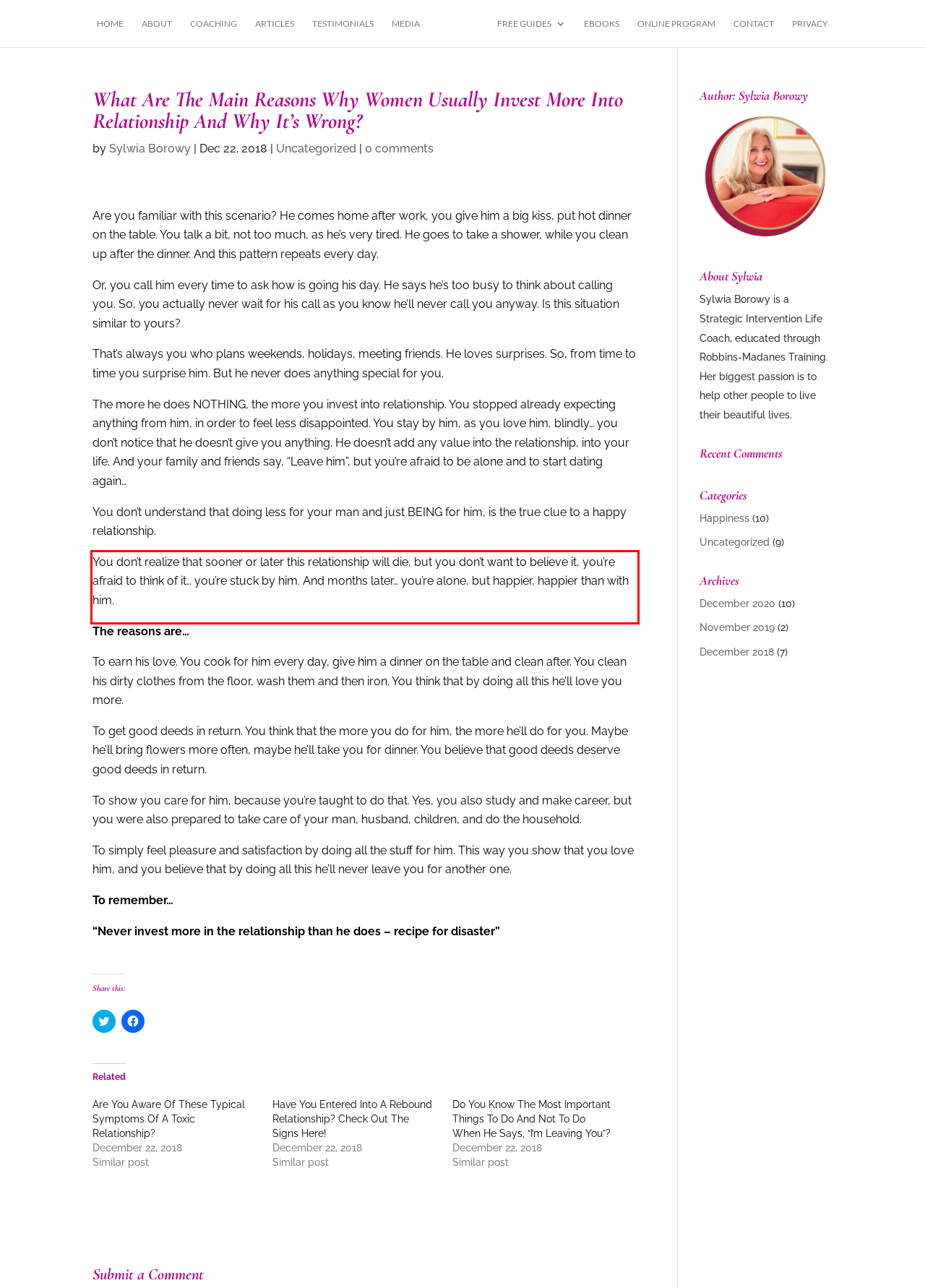With the given screenshot of a webpage, locate the red rectangle bounding box and extract the text content using OCR.

You don’t realize that sooner or later this relationship will die, but you don’t want to believe it, you’re afraid to think of it… you’re stuck by him. And months later… you’re alone, but happier, happier than with him.